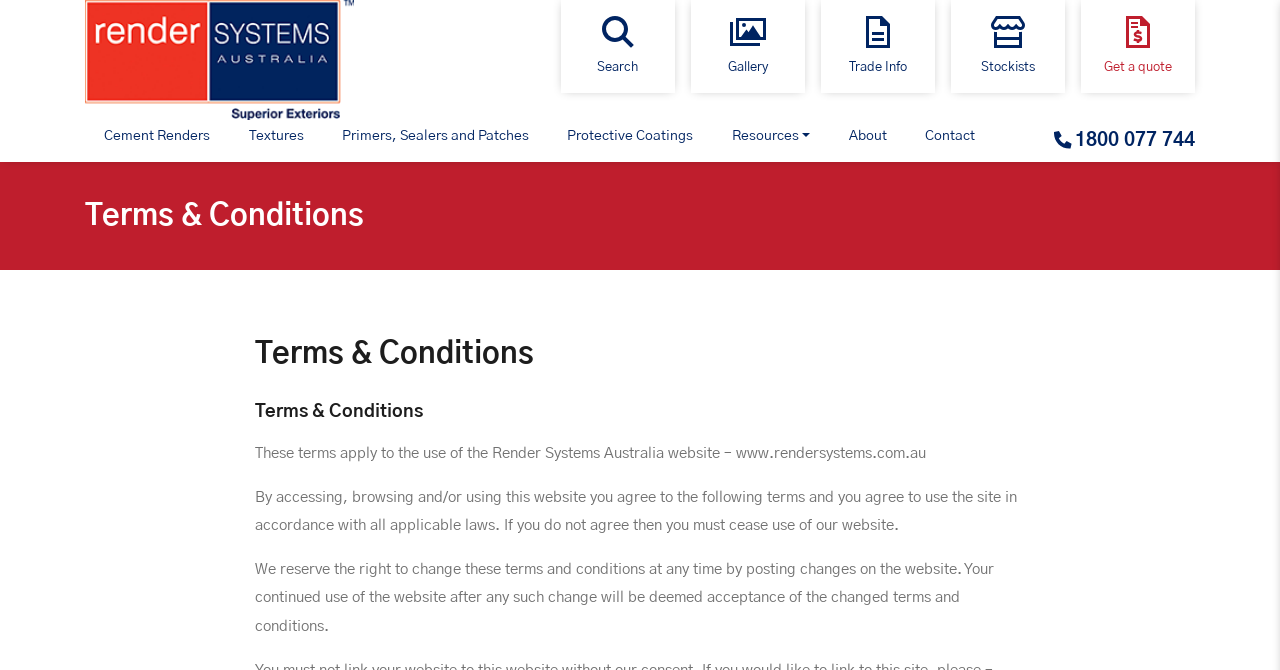Please respond in a single word or phrase: 
What is the purpose of the website?

Manufacture and supply products